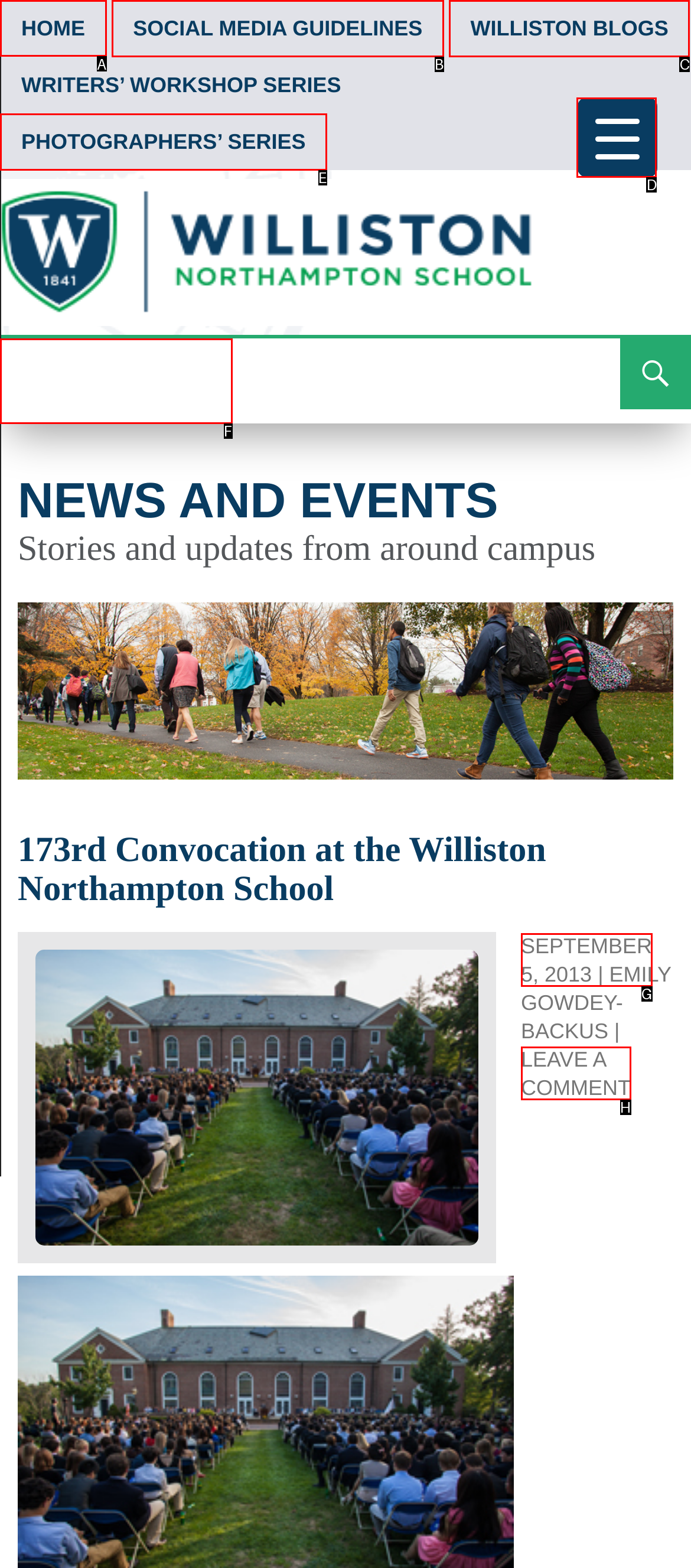To achieve the task: go to home page, which HTML element do you need to click?
Respond with the letter of the correct option from the given choices.

A